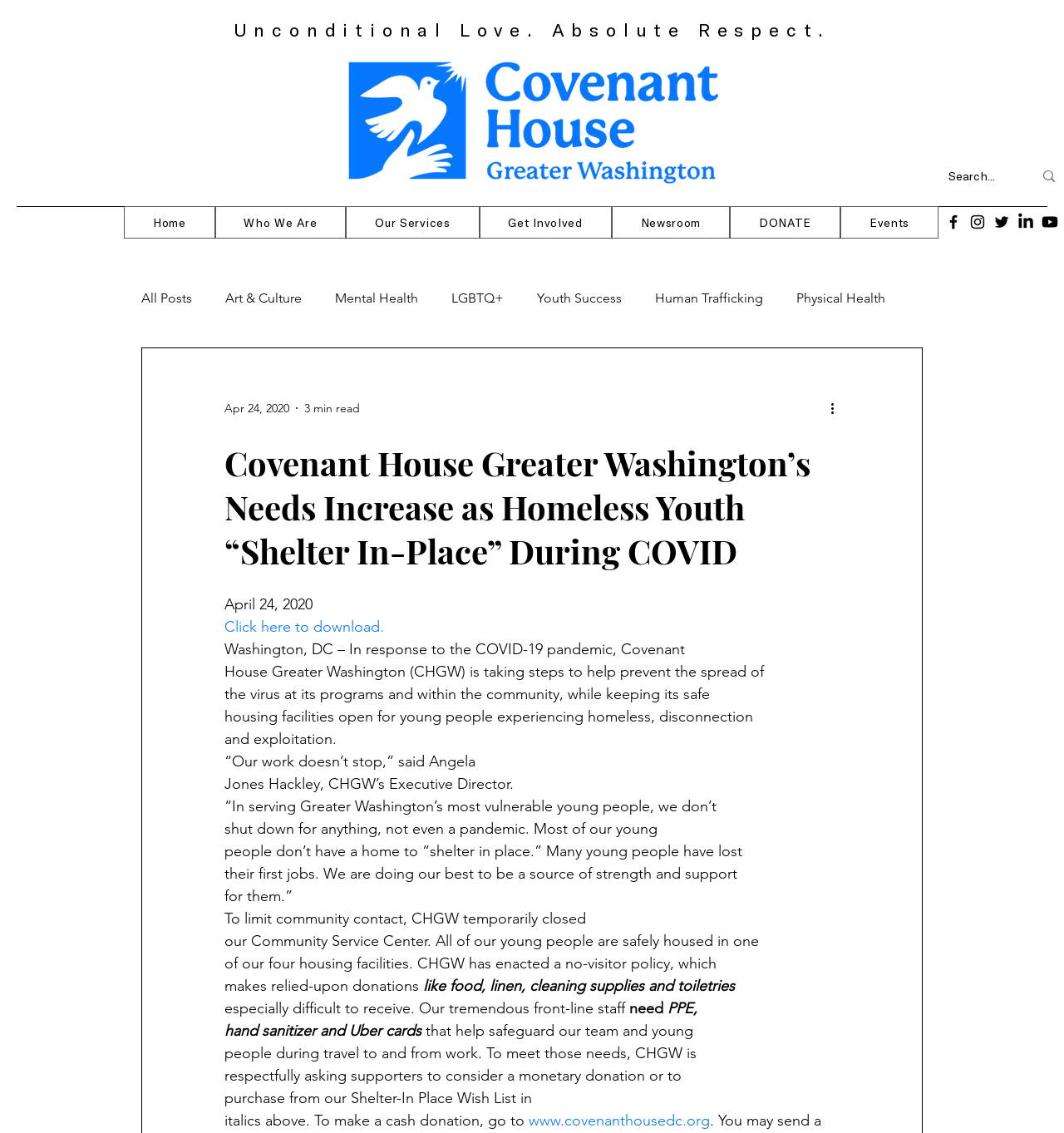Determine the bounding box coordinates of the target area to click to execute the following instruction: "Go to Facebook page."

[0.888, 0.188, 0.905, 0.204]